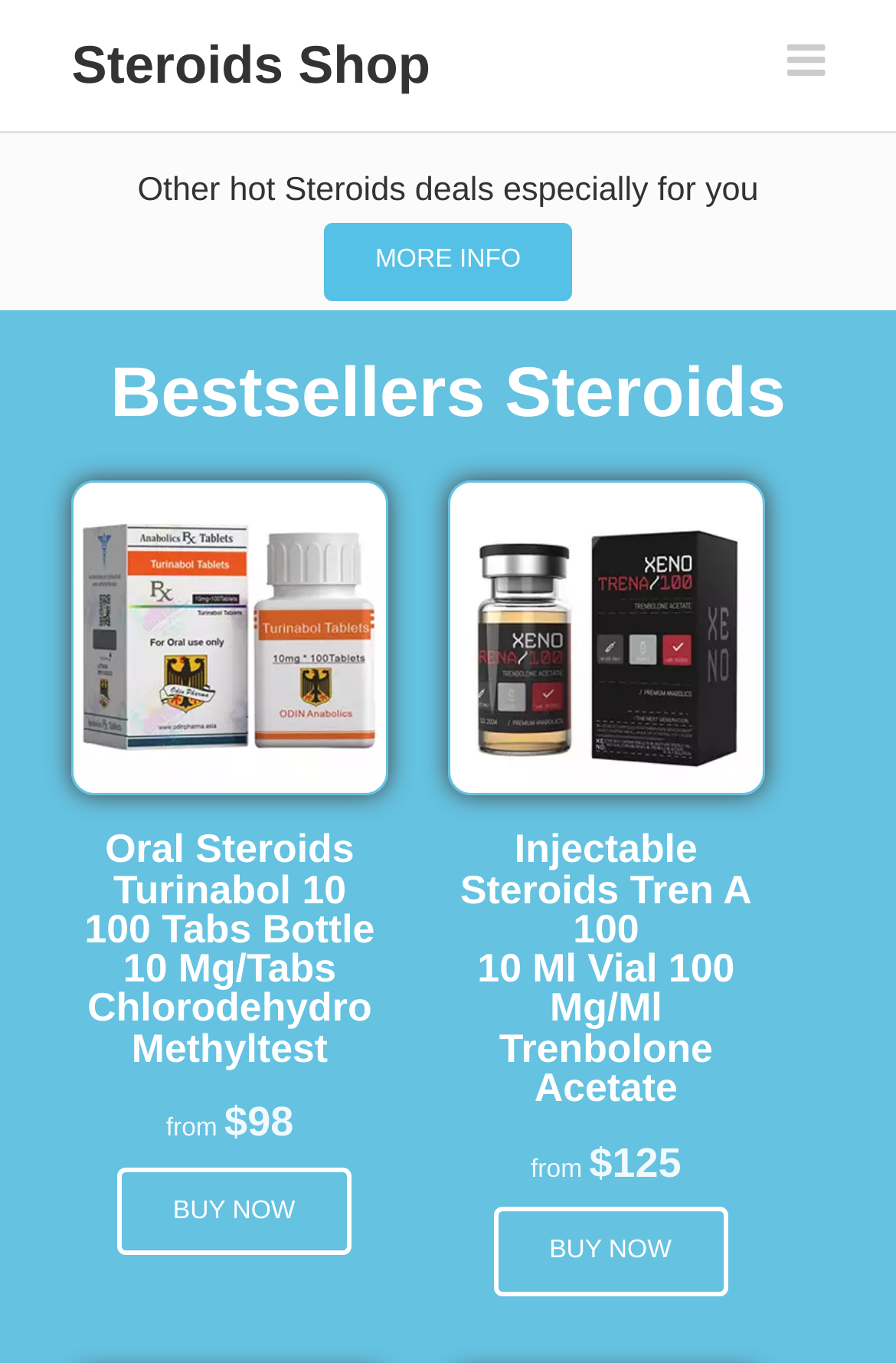Review the image closely and give a comprehensive answer to the question: What is the purpose of the 'MORE INFO' link?

Based on the context of the webpage, I infer that the 'MORE INFO' link is intended to provide additional details about the product or service being offered, allowing users to learn more before making a purchase.